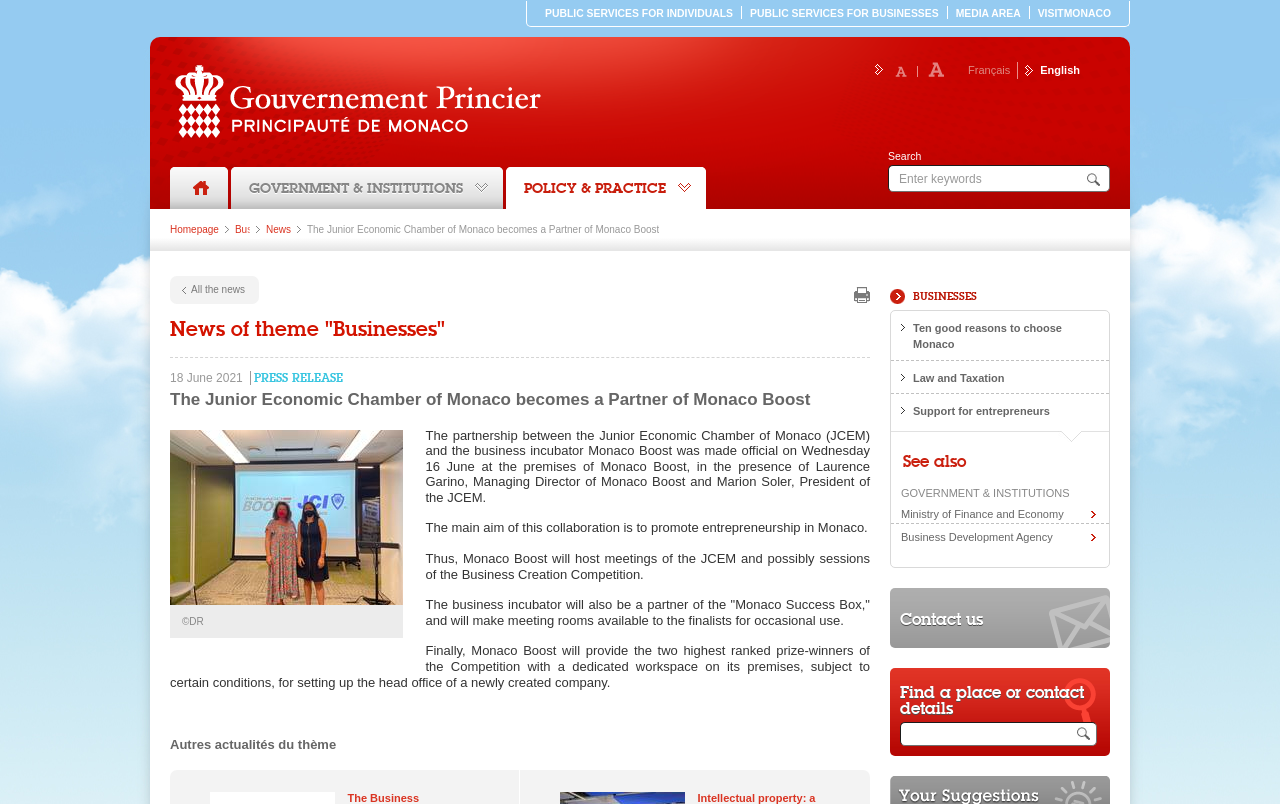Provide an in-depth caption for the elements present on the webpage.

The webpage is the official website of the Government of the Principality of Monaco. At the top, there is a navigation menu with links to "Introduction", "Go to main content", "Go to navigation menu", "Go to search engine", and "Go to language selector". Below this menu, there are four main links: "PUBLIC SERVICES FOR INDIVIDUALS", "PUBLIC SERVICES FOR BUSINESSES", "MEDIA AREA", and "VISITMONACO".

On the left side, there is a vertical menu with links to "Gouvernement Princier de Monaco Government of the Principality of Monaco Official Website", "GOVERNMENT & INSTITUTIONS", "POLICY & PRACTICE", and "Back Homepage". There is also a search bar with a textbox and a "Search" button.

The main content of the webpage is an article titled "The Junior Economic Chamber of Monaco becomes a Partner of Monaco Boost". The article is divided into several paragraphs and includes an image of the JCEM Monaco Boost. The text describes the partnership between the Junior Economic Chamber of Monaco and the business incubator Monaco Boost, aiming to promote entrepreneurship in Monaco.

Below the article, there are links to "All the news" and "Print this page". There is also a section titled "Autres actualités du thème" (Other news of the theme) with links to related articles. On the right side, there are links to "Ten good reasons to choose Monaco", "Law and Taxation", "Support for entrepreneurs", and "Ministry of Finance and Economy".

At the bottom of the webpage, there is a contact section with a link to "Contact us" and a search bar to find a place or contact details.